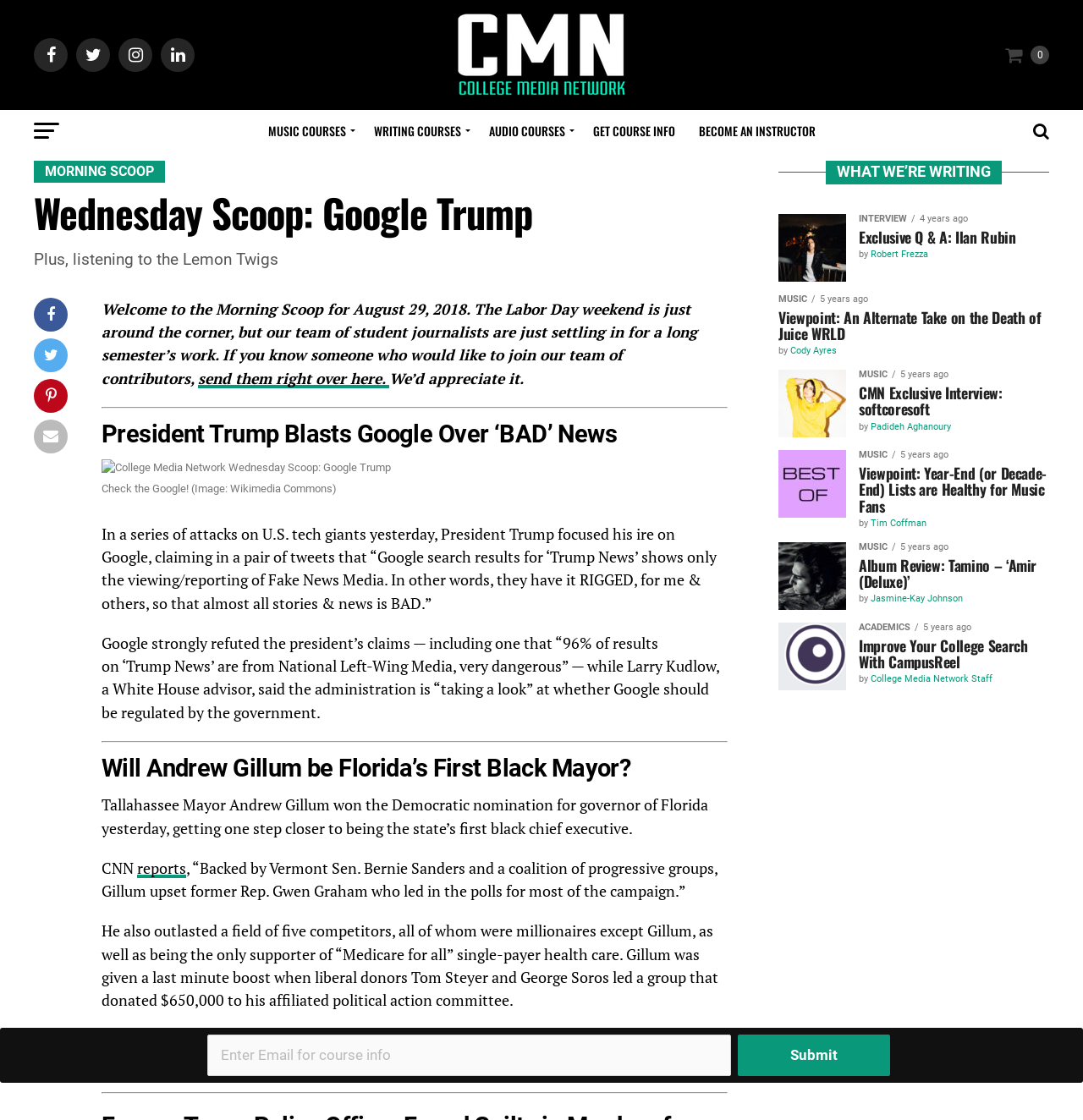Please provide a one-word or phrase answer to the question: 
What is the category of the article with the heading 'Viewpoint: An Alternate Take on the Death of Juice WRLD'?

MUSIC